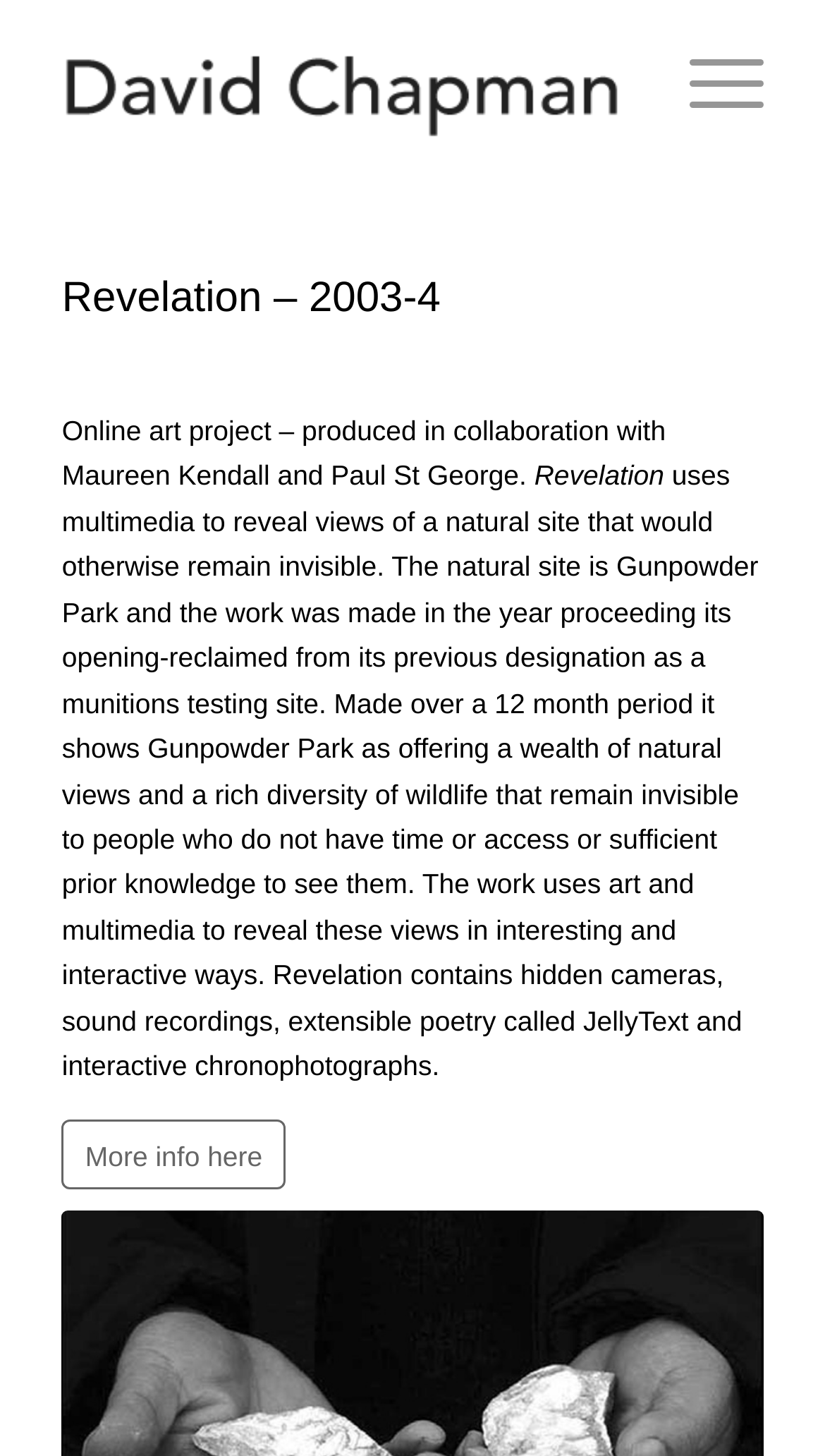Use the details in the image to answer the question thoroughly: 
Where can one find more information about the project?

The answer can be found by looking at the link element with the text 'More info here' which is located at the bottom left of the webpage.